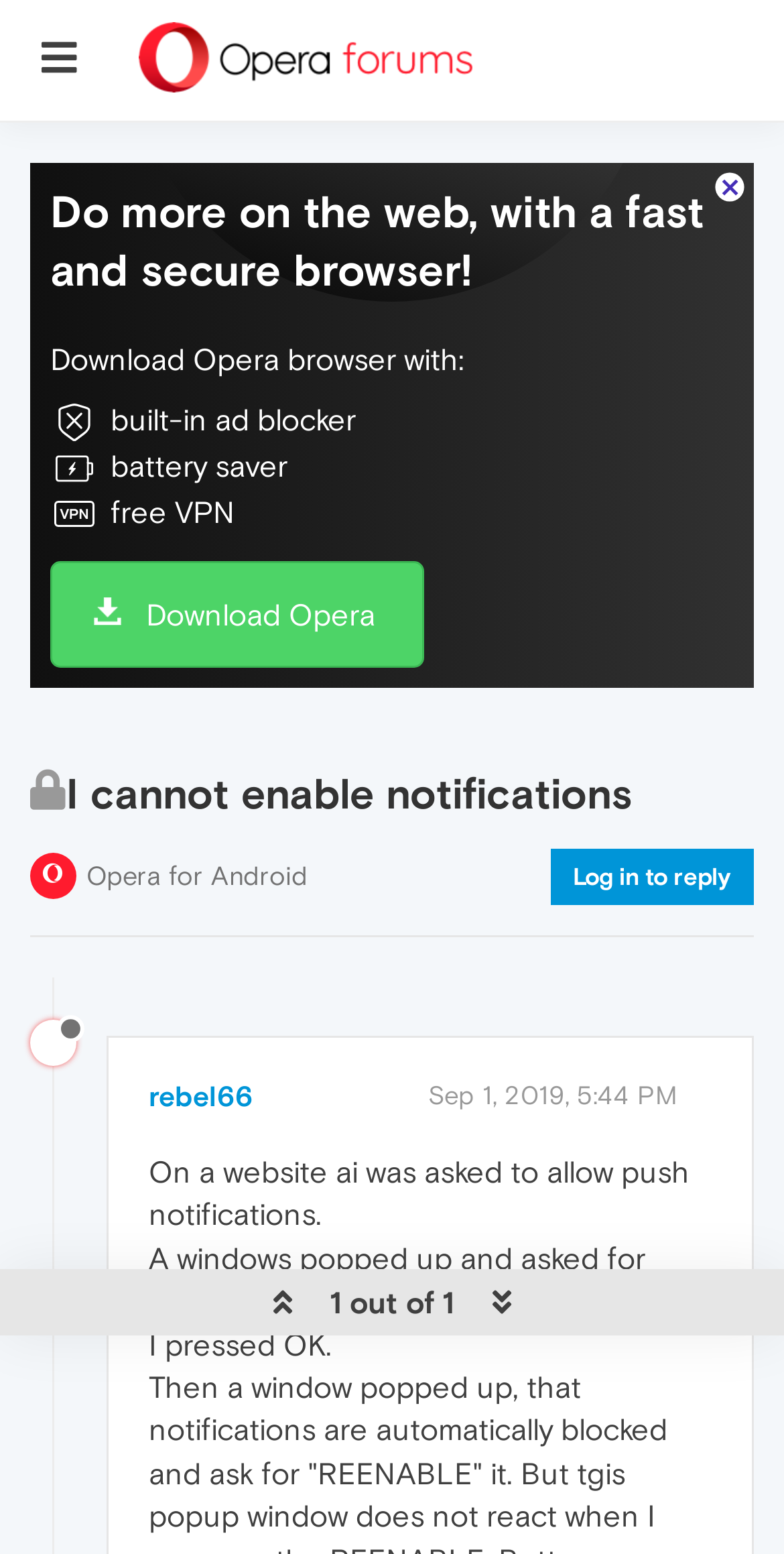Please find and generate the text of the main heading on the webpage.

I cannot enable notifications